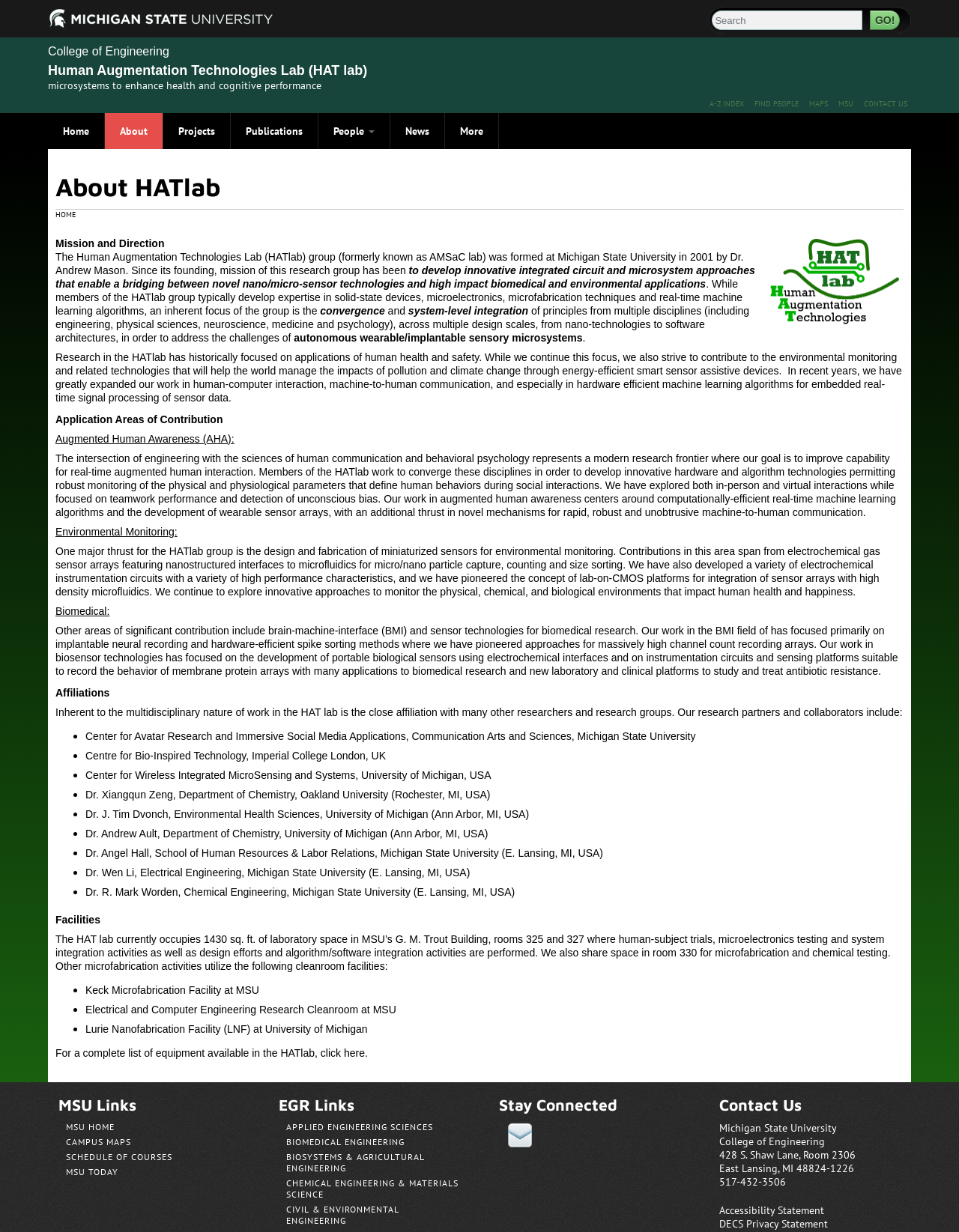What is the focus of HATlab's research in augmented human awareness?
Please provide a single word or phrase based on the screenshot.

Real-time augmented human interaction